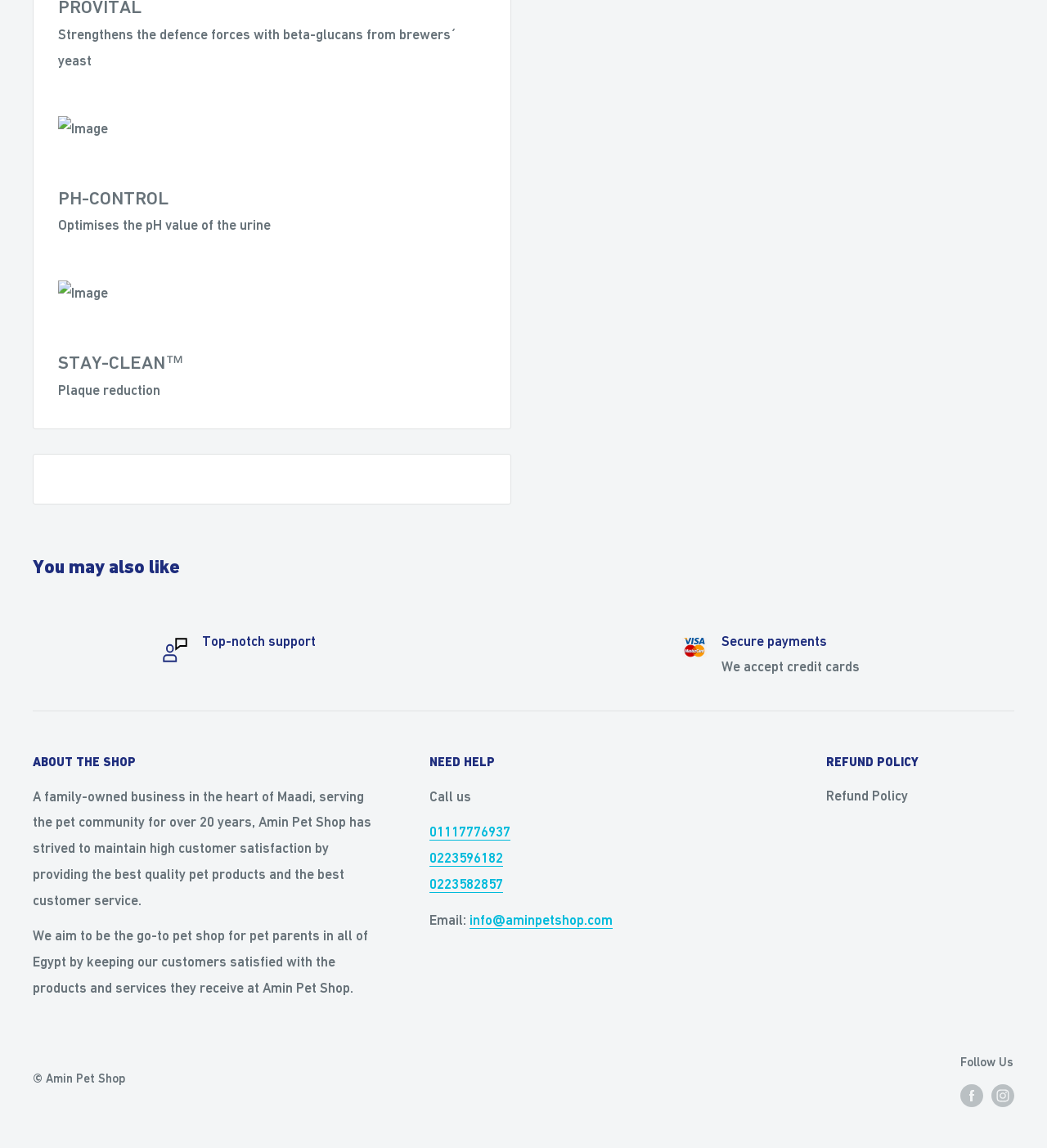Identify the bounding box coordinates for the element that needs to be clicked to fulfill this instruction: "Click the ABOUT THE SHOP button". Provide the coordinates in the format of four float numbers between 0 and 1: [left, top, right, bottom].

[0.031, 0.656, 0.355, 0.674]